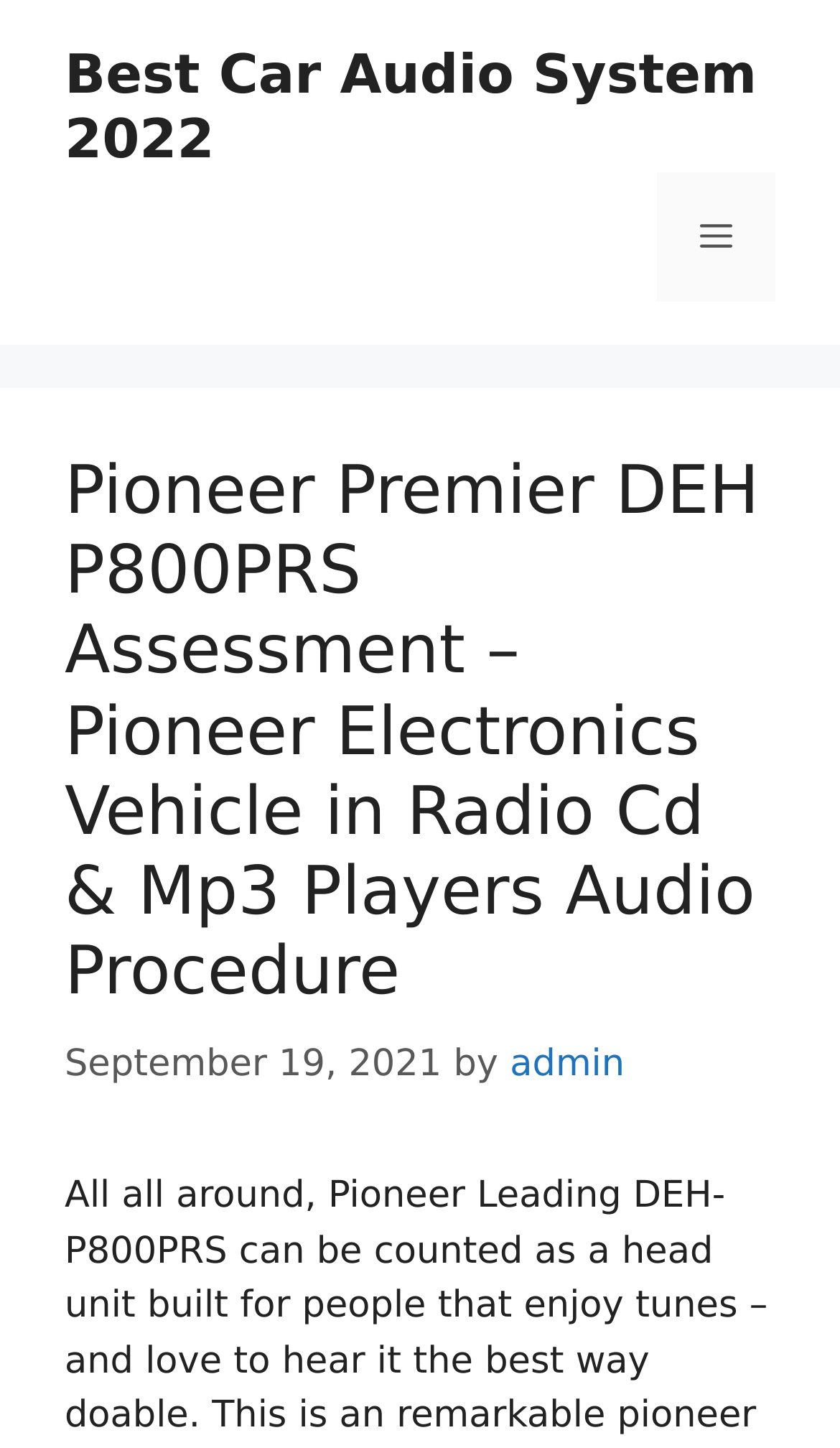Explain the webpage's design and content in an elaborate manner.

The webpage is about a product review, specifically the Pioneer Premier DEH P800PRS car audio system. At the top of the page, there is a banner that spans the entire width, with a link to "Best Car Audio System 2022" on the top-left corner. Next to it, on the top-right corner, is a navigation menu toggle button labeled "Menu".

Below the banner, there is a header section that takes up most of the page's width. It contains a heading that reads "Pioneer Premier DEH P800PRS Assessment – Pioneer Electronics Vehicle in Radio Cd & Mp3 Players Audio Procedure", which is the title of the review. Underneath the heading, there is a timestamp that indicates the review was published on September 19, 2021, followed by the author's name, "admin", which is a clickable link.

Overall, the webpage has a simple and clean layout, with a clear focus on the product review.